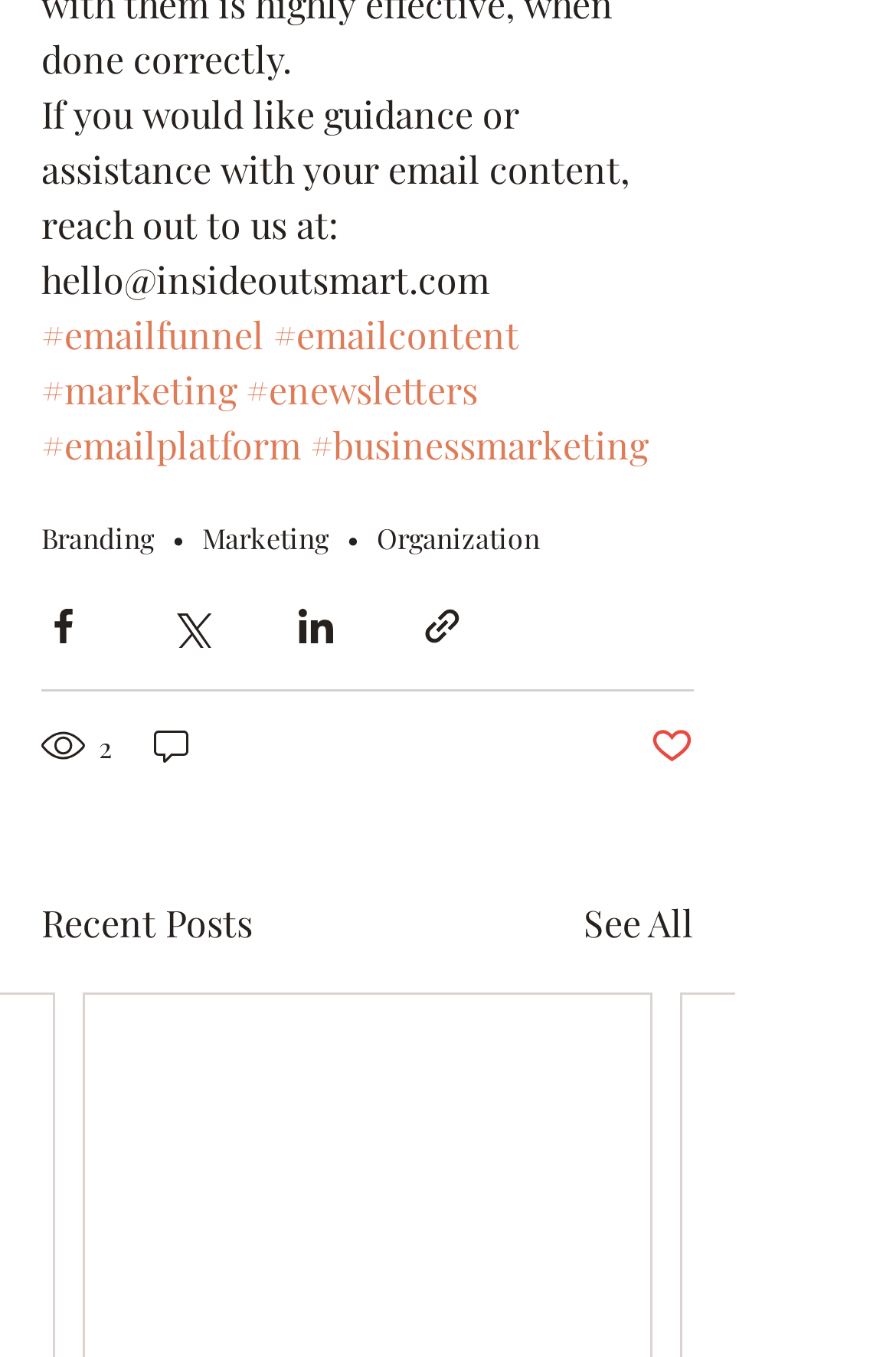Please identify the coordinates of the bounding box that should be clicked to fulfill this instruction: "See all recent posts".

[0.651, 0.66, 0.774, 0.7]